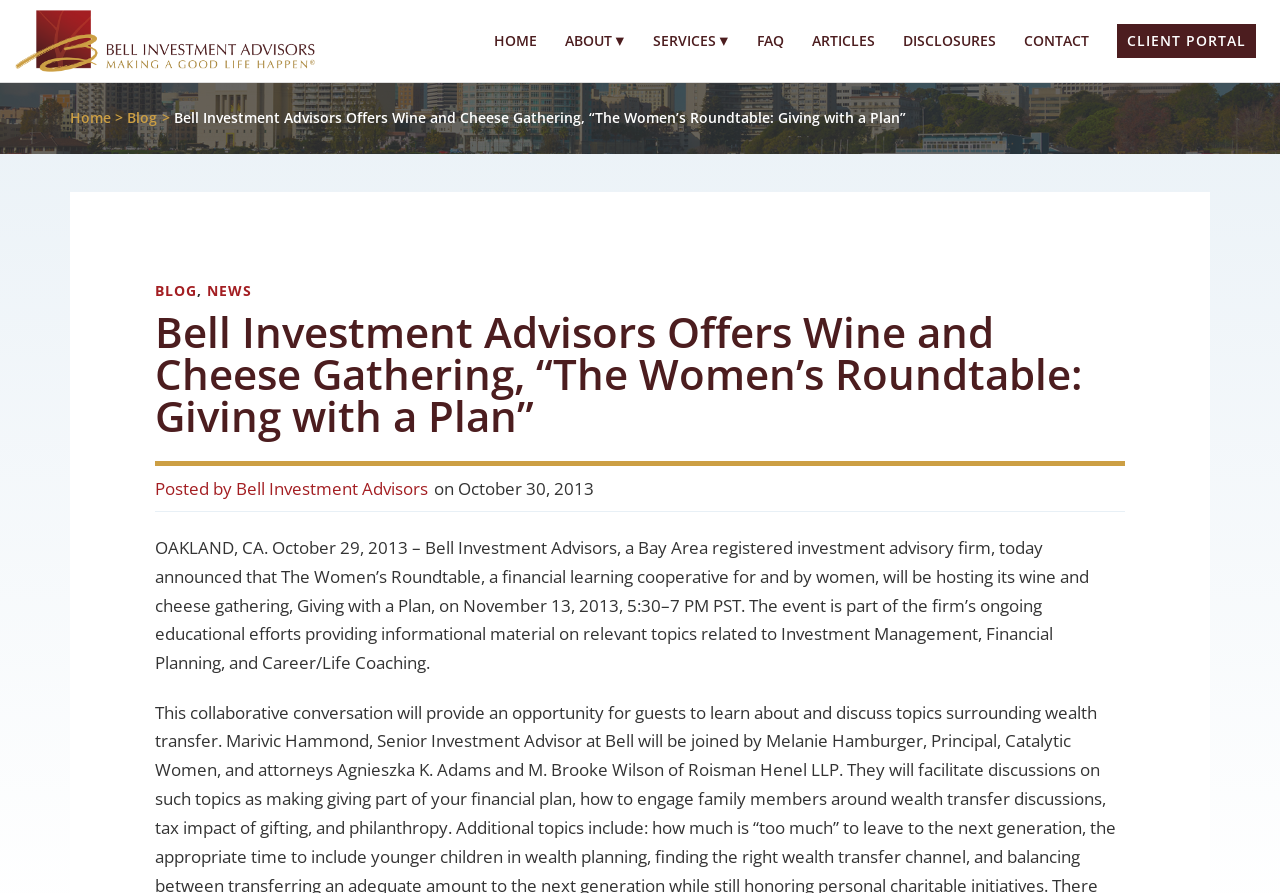Give a detailed account of the webpage, highlighting key information.

The webpage appears to be a news article or press release from Bell Investment Advisors, a Bay Area registered investment advisory firm. At the top left corner, there is a logo of Bell Investment Advisors, accompanied by a navigation menu with links to various sections of the website, including HOME, ABOUT, SERVICES, FAQ, ARTICLES, DISCLOSURES, CONTACT, and CLIENT PORTAL.

Below the navigation menu, there is a breadcrumbs navigation section, which shows the current page's location within the website's hierarchy. The breadcrumbs section includes links to Home and Blog.

The main content of the webpage is a news article with a heading that reads "Bell Investment Advisors Offers Wine and Cheese Gathering, “The Women’s Roundtable: Giving with a Plan”". The article is dated October 30, 2013, and is attributed to Bell Investment Advisors. The article's content is a press release announcing an upcoming event, "Giving with a Plan", which is part of the firm's educational efforts to provide informational material on relevant topics related to Investment Management, Financial Planning, and Career/Life Coaching.

There are several links within the article, including one to the BLOG section and another to NEWS. The article's text is divided into paragraphs, with the main content occupying most of the page's real estate.